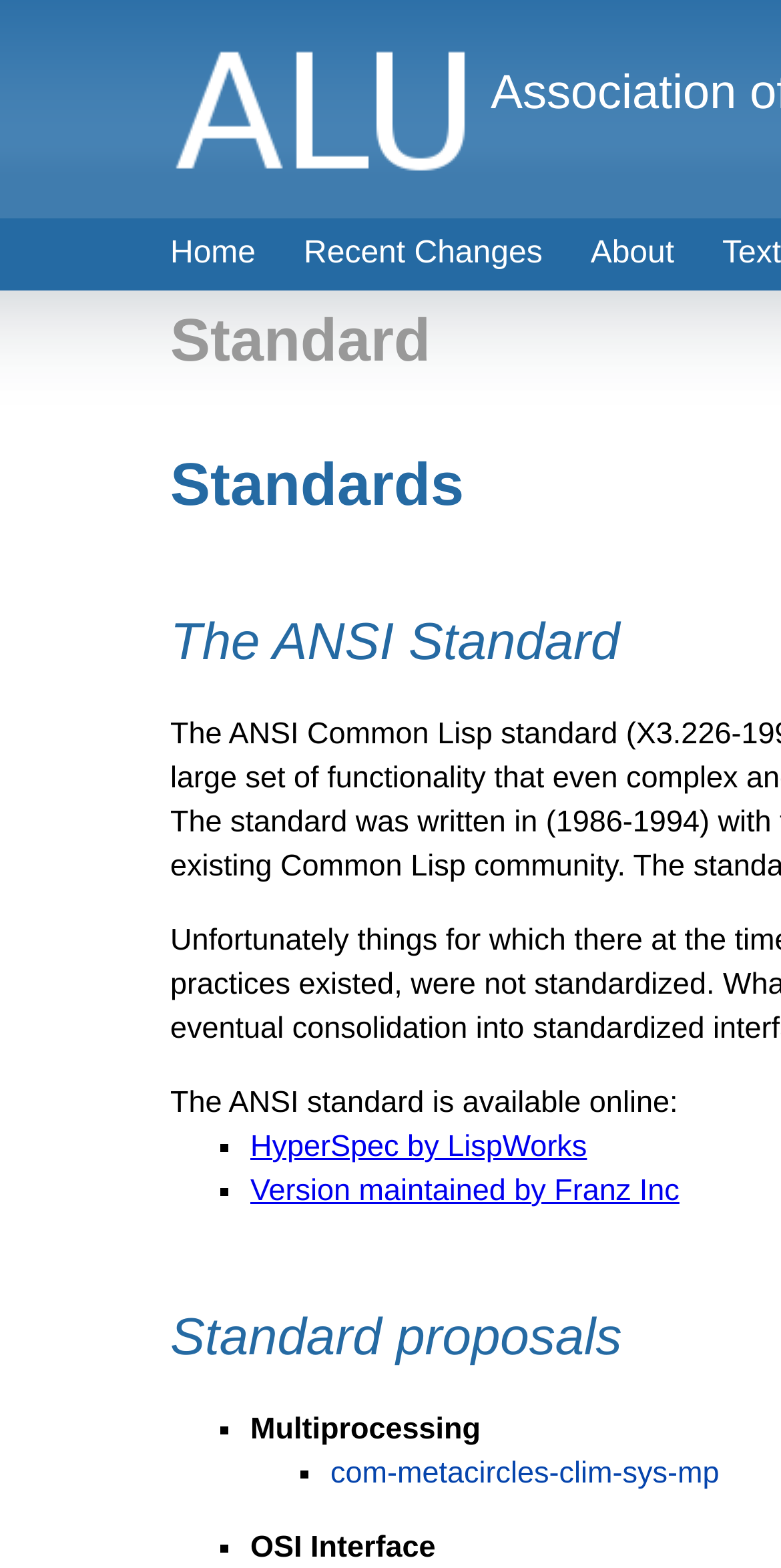Can you give a comprehensive explanation to the question given the content of the image?
What is the last item in the list?

The list contains several items, each marked with a '■' symbol. The last item in the list is 'OSI Interface', which is a static text element.